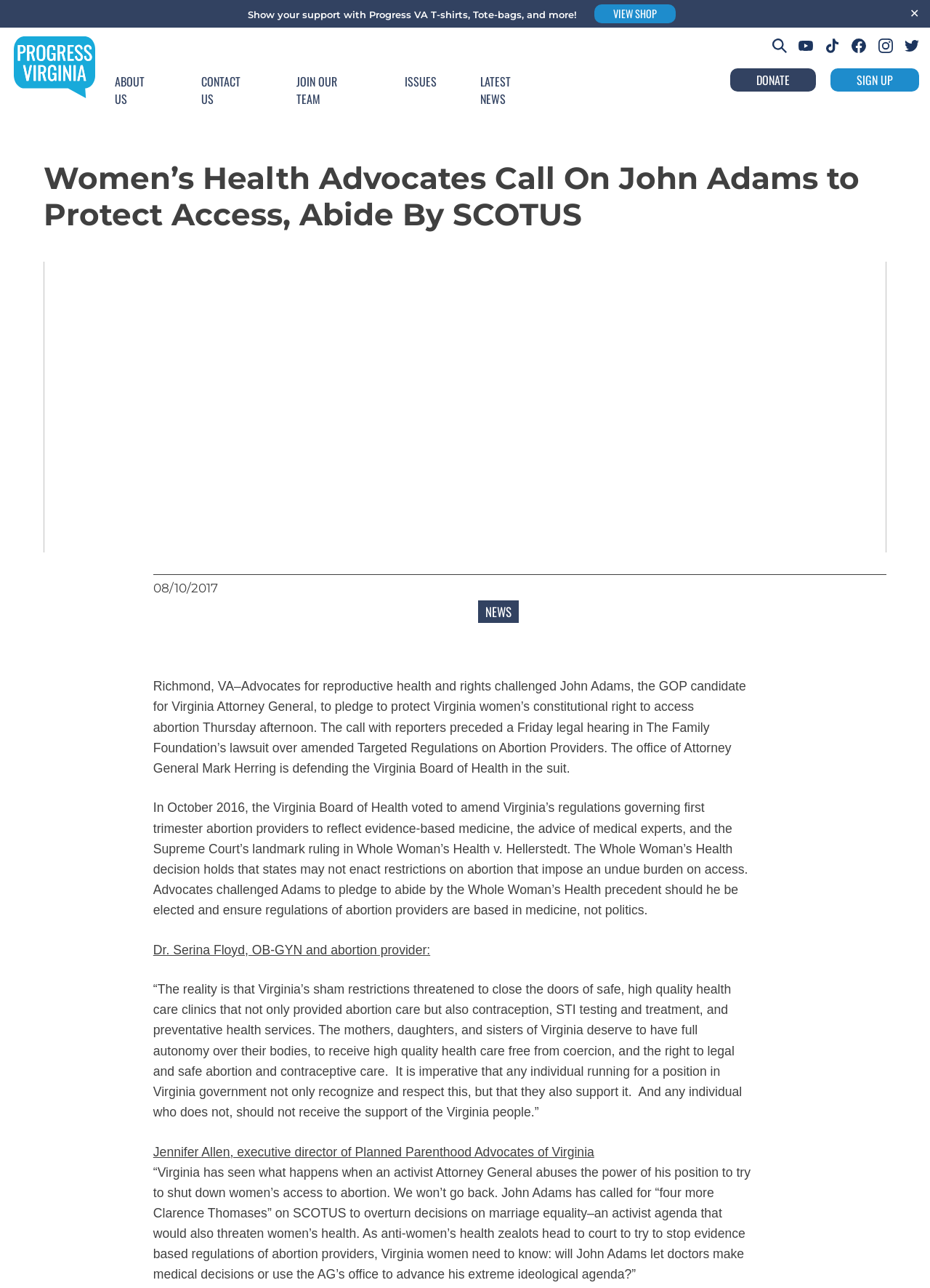Provide the bounding box coordinates of the section that needs to be clicked to accomplish the following instruction: "Sign up."

[0.893, 0.053, 0.996, 0.071]